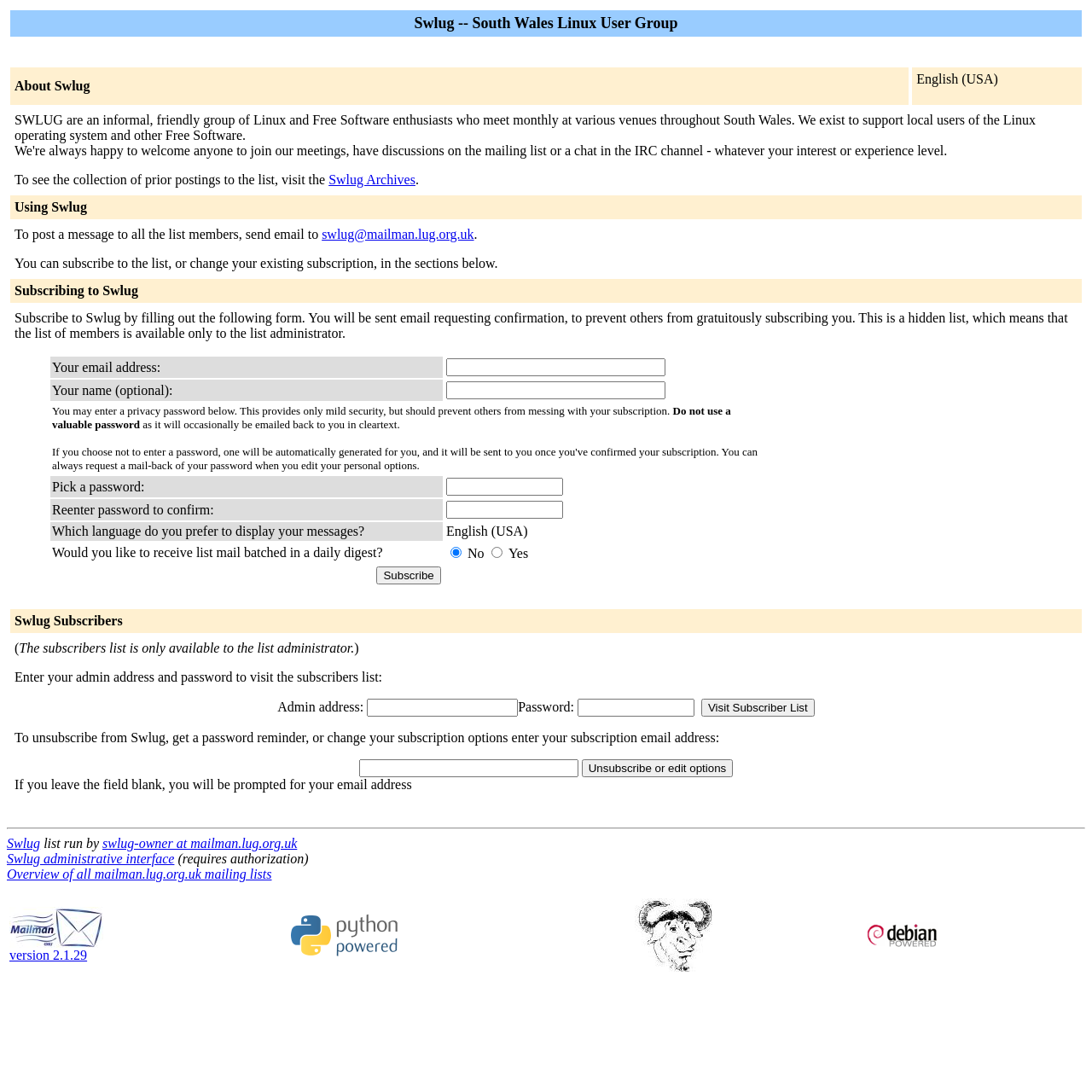Please identify the bounding box coordinates of the area that needs to be clicked to follow this instruction: "Visit Subscriber List".

[0.642, 0.64, 0.746, 0.656]